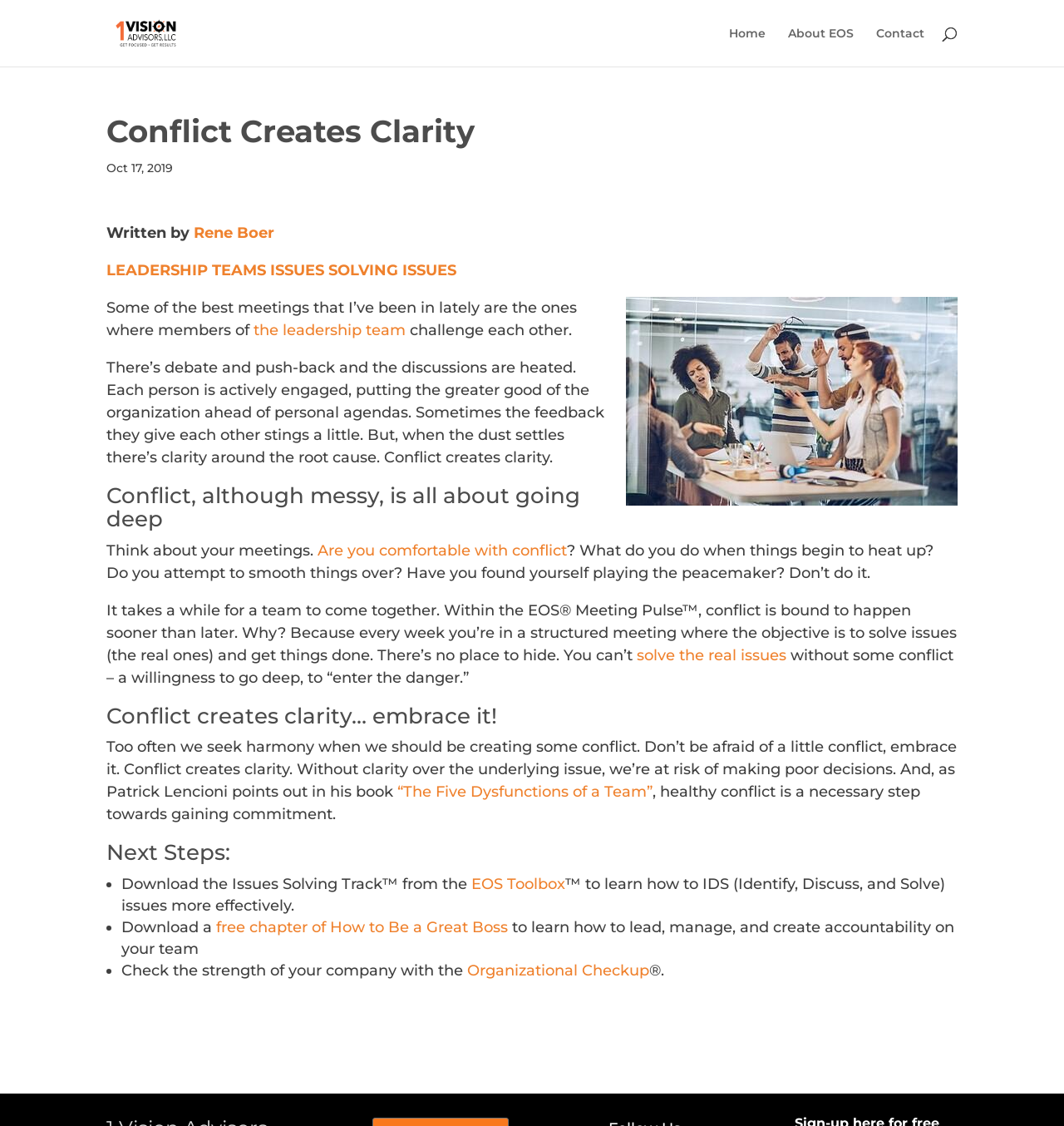From the details in the image, provide a thorough response to the question: What is the purpose of the EOS Meeting Pulse?

I inferred the purpose by reading the sentence that mentions the EOS Meeting Pulse, which is located in the middle of the article. The sentence explains that the objective of the meeting is to solve issues and get things done.